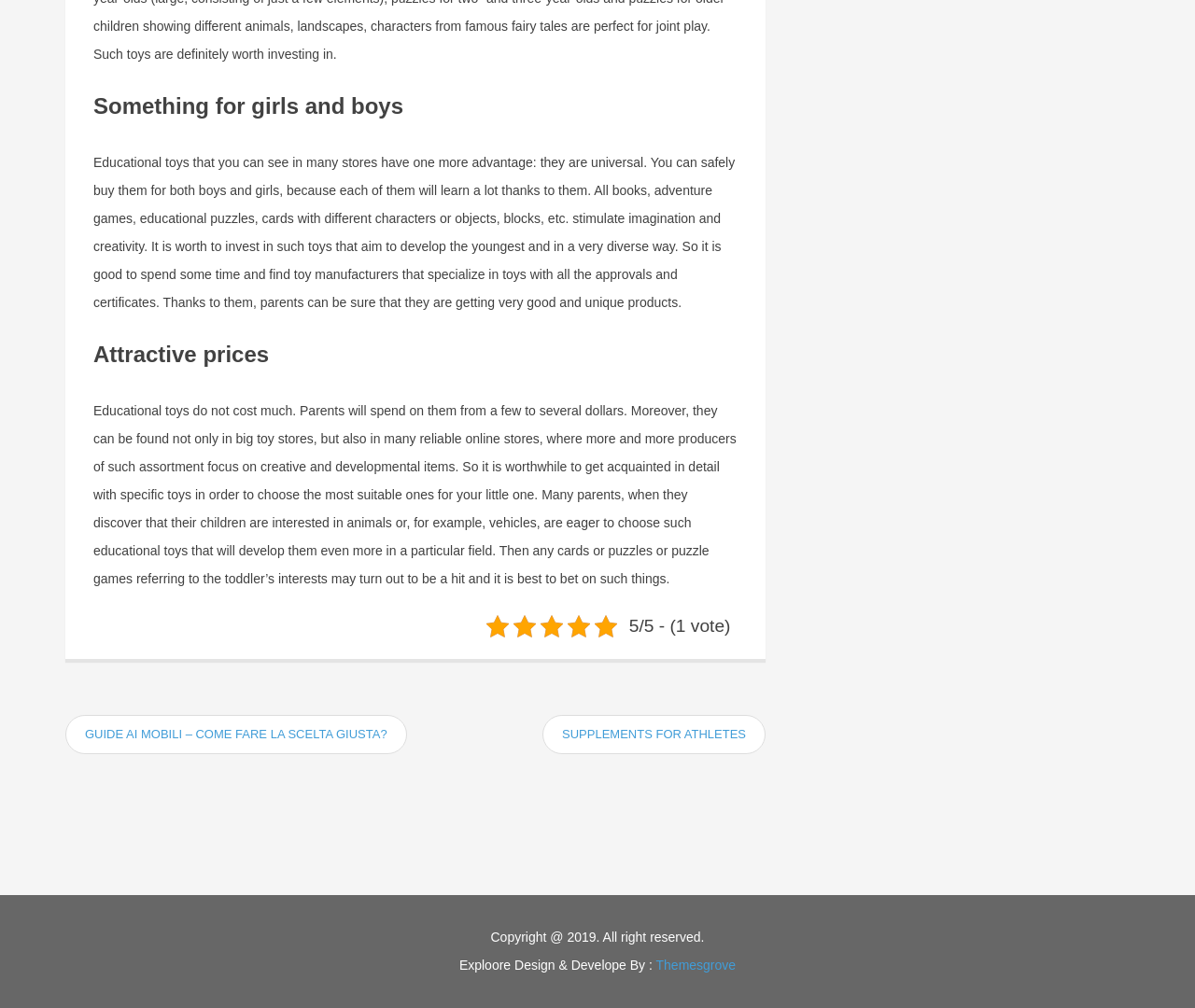Reply to the question with a single word or phrase:
What is the purpose of educational toys?

To develop imagination and creativity